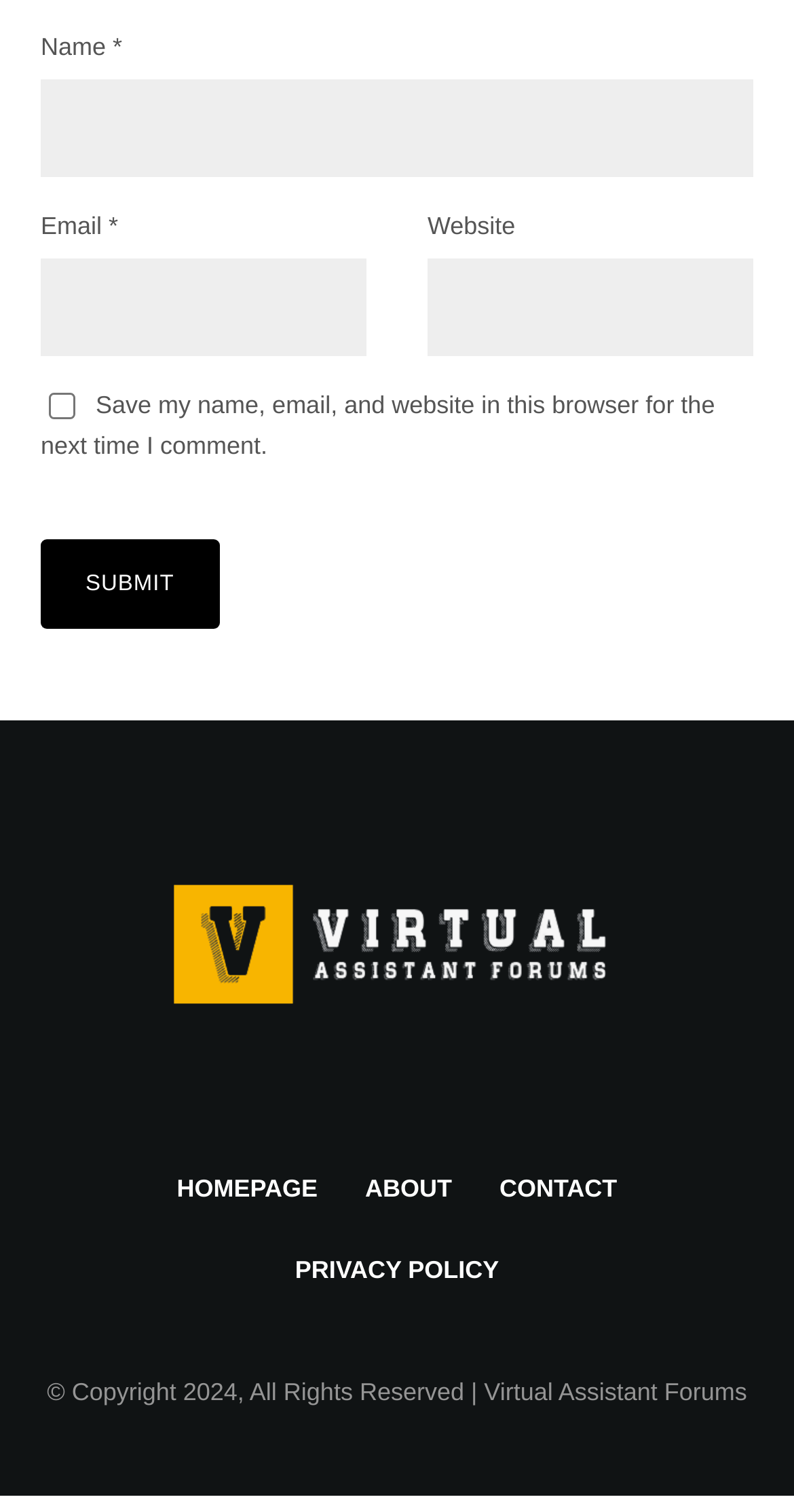What is the text of the submit button?
Look at the screenshot and respond with one word or a short phrase.

SUBMIT